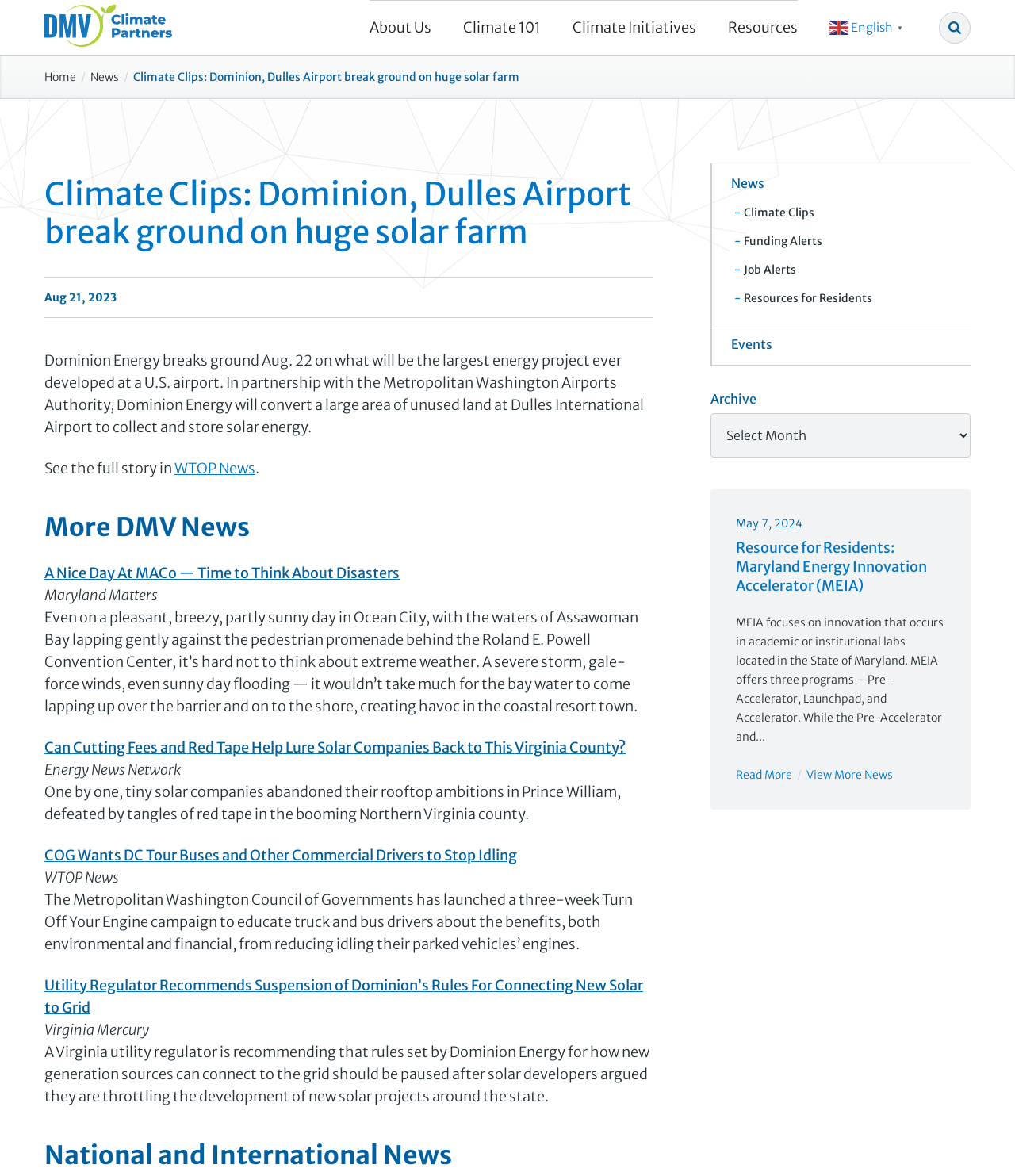Locate the bounding box of the UI element with the following description: "Resources for Residents".

[0.72, 0.247, 0.859, 0.26]